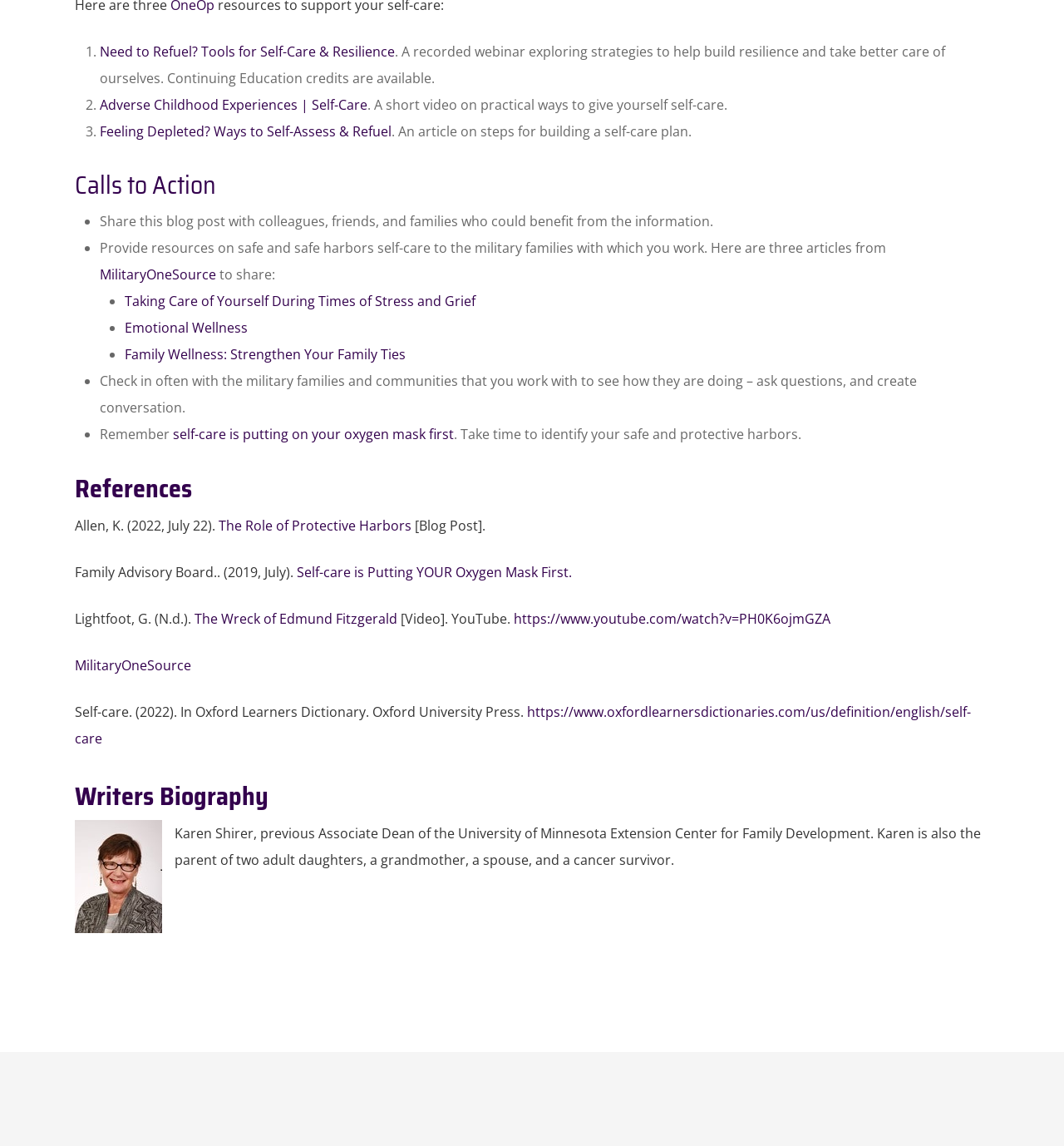What is the name of the author of the blog post?
Using the picture, provide a one-word or short phrase answer.

Karen Shirer